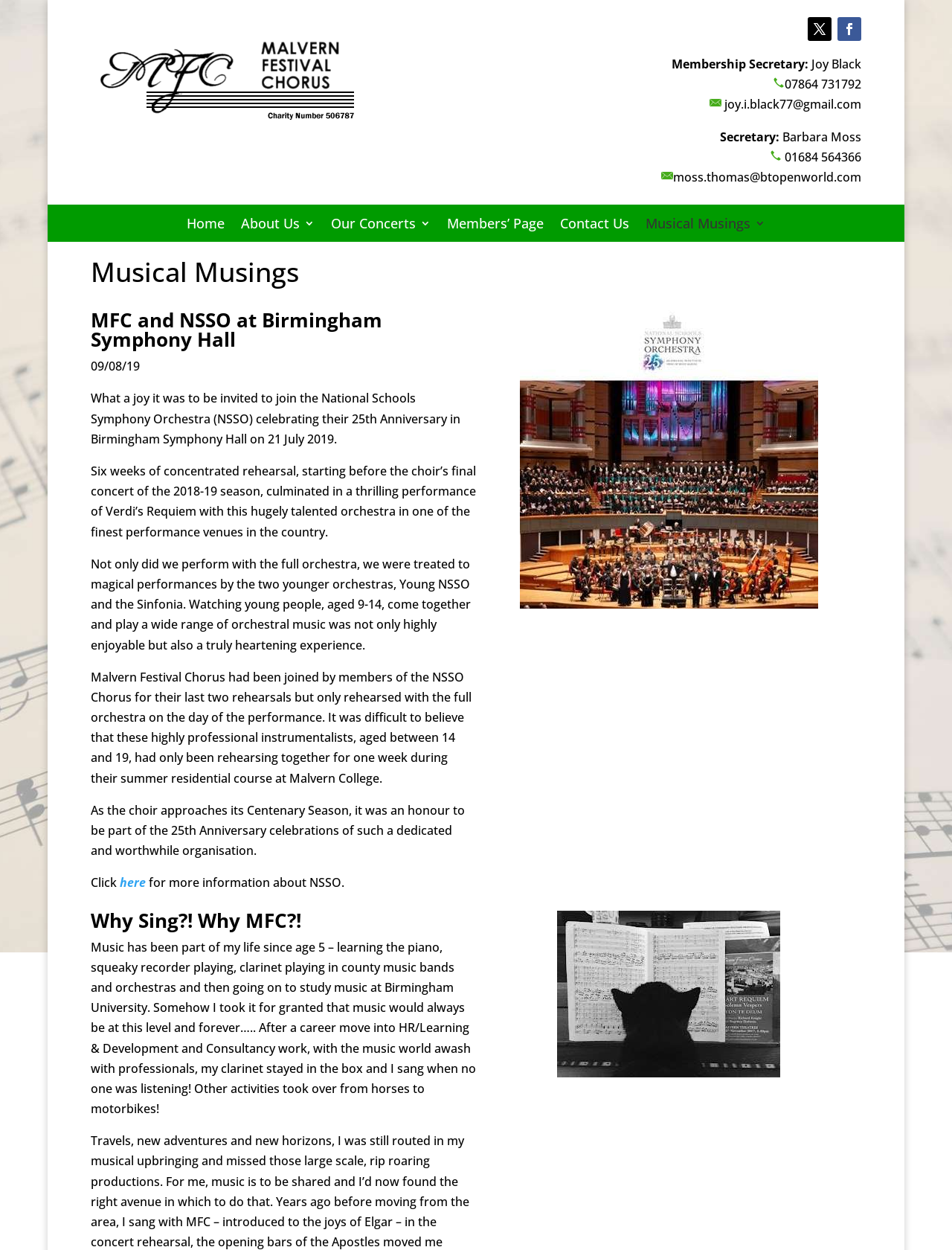Bounding box coordinates are specified in the format (top-left x, top-left y, bottom-right x, bottom-right y). All values are floating point numbers bounded between 0 and 1. Please provide the bounding box coordinate of the region this sentence describes: Our Concerts

[0.348, 0.175, 0.452, 0.188]